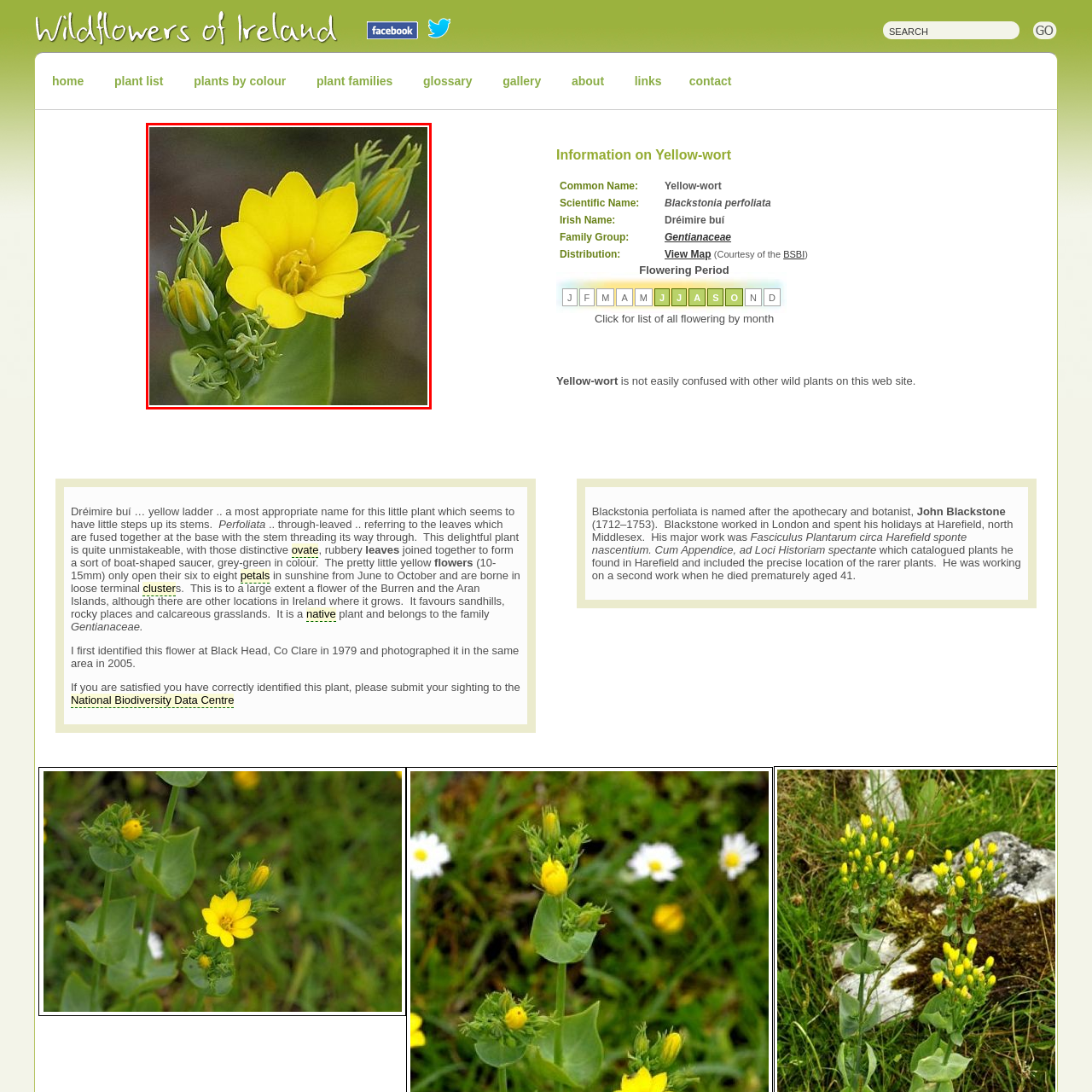Elaborate on the contents of the image highlighted by the red boundary in detail.

The image showcases **Yellow-wort** (scientific name: *Blackstonia perfoliata*), a striking wildflower native to Ireland. This delicate plant features vibrant yellow flowers characterized by a star-like shape, comprised of six to eight petals that typically bloom from June to October. The flower is accompanied by slender buds and lush greenery, emphasizing its unique and attractive appearance. Known in Irish as **Dréimire buí**, Yellow-wort belongs to the **Gentianaceae** family and is found in various habitats, including sandhills, rocky areas, and calcareous grasslands. This species is particularly associated with specific regions such as the Burren and the Aran Islands, where its distinct characteristics make it easily identifiable among other wild flora.